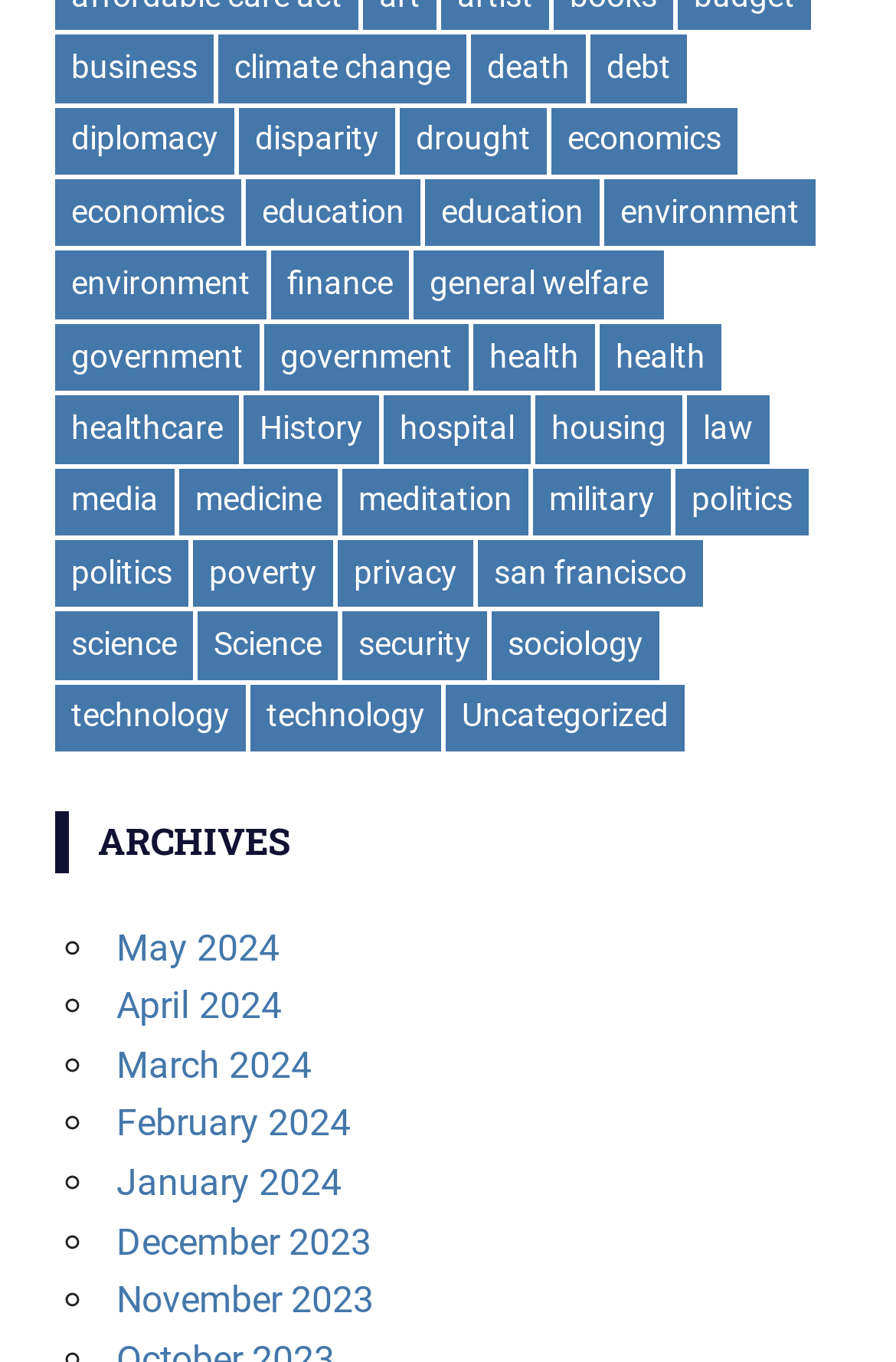Using the given element description, provide the bounding box coordinates (top-left x, top-left y, bottom-right x, bottom-right y) for the corresponding UI element in the screenshot: May 2024

[0.13, 0.679, 0.312, 0.711]